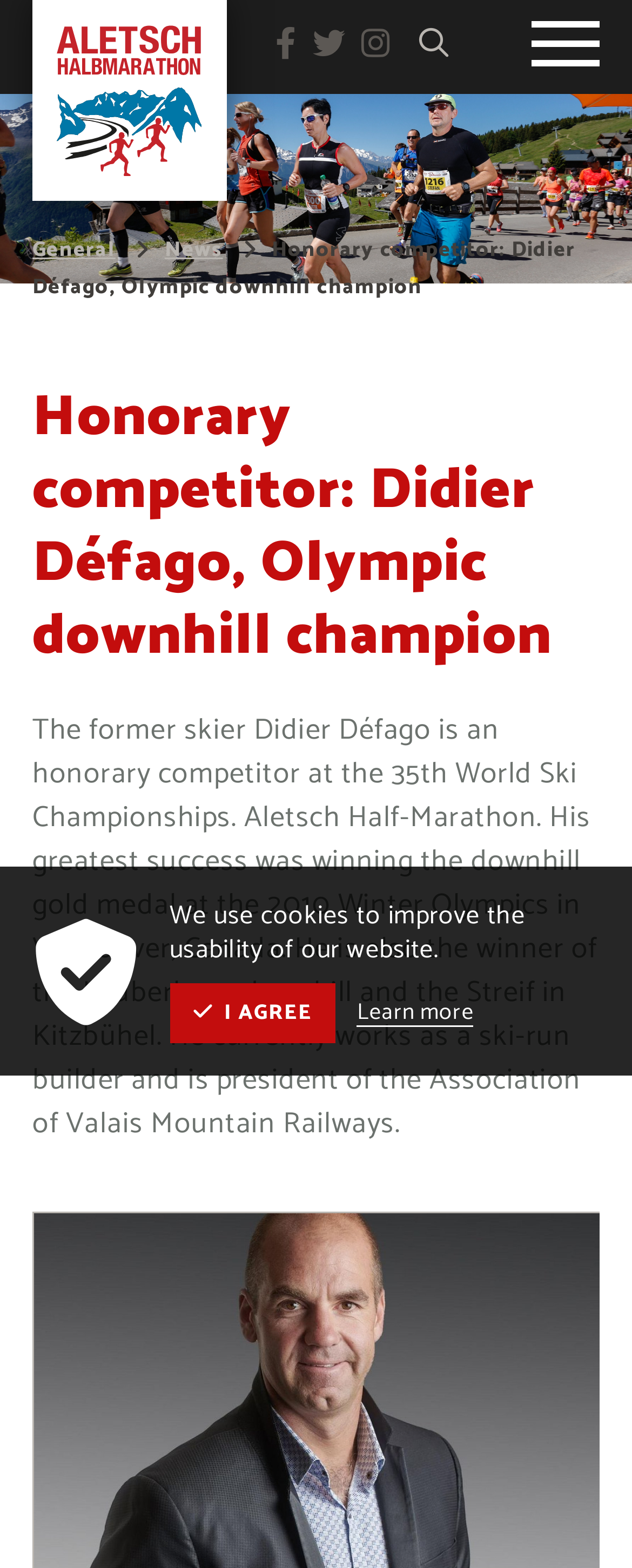Identify and provide the bounding box for the element described by: "parent_node:  title="Open navigation"".

[0.841, 0.013, 0.949, 0.045]